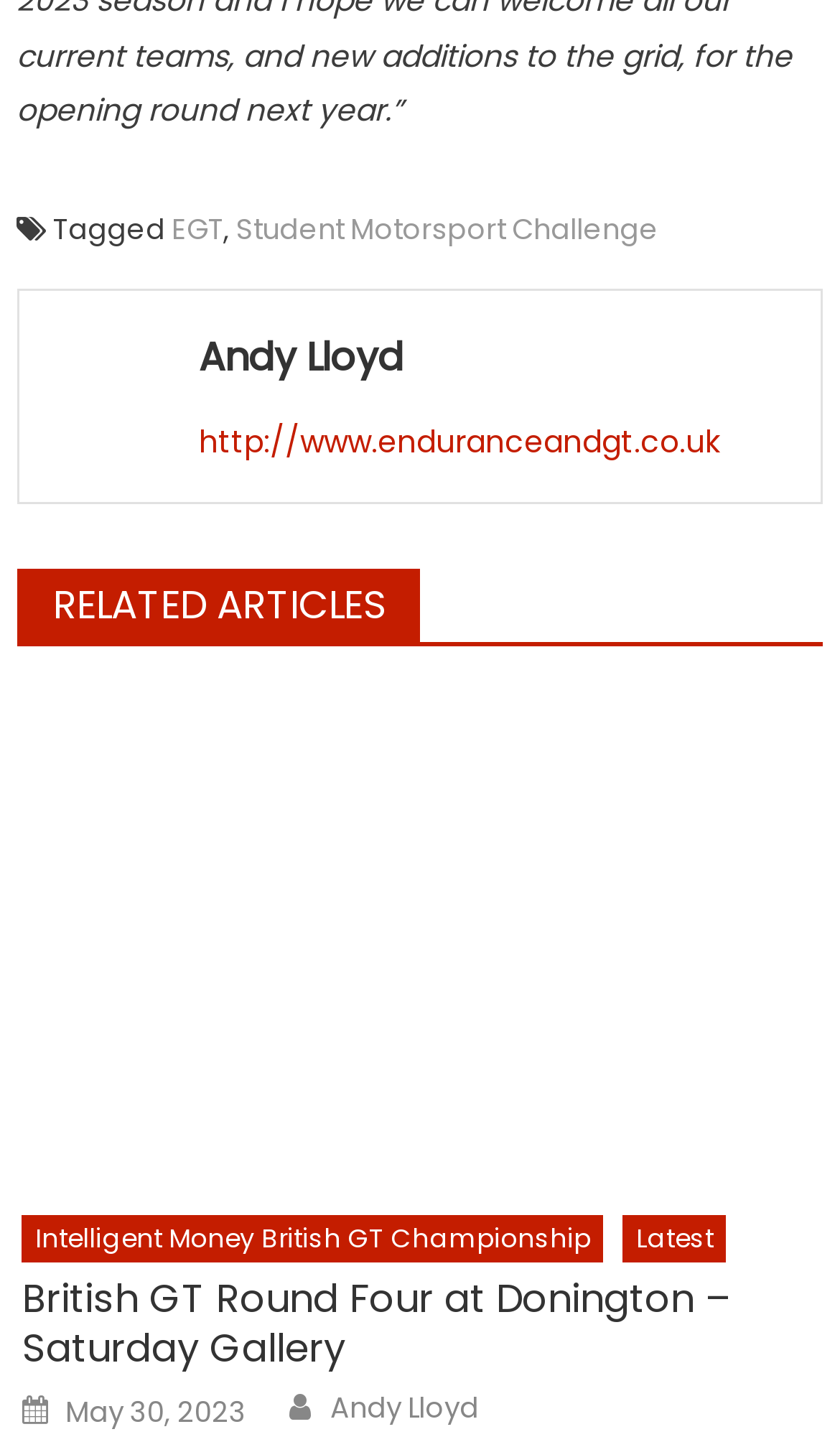Respond to the question below with a single word or phrase: What is the name of the website?

Endurance and GT